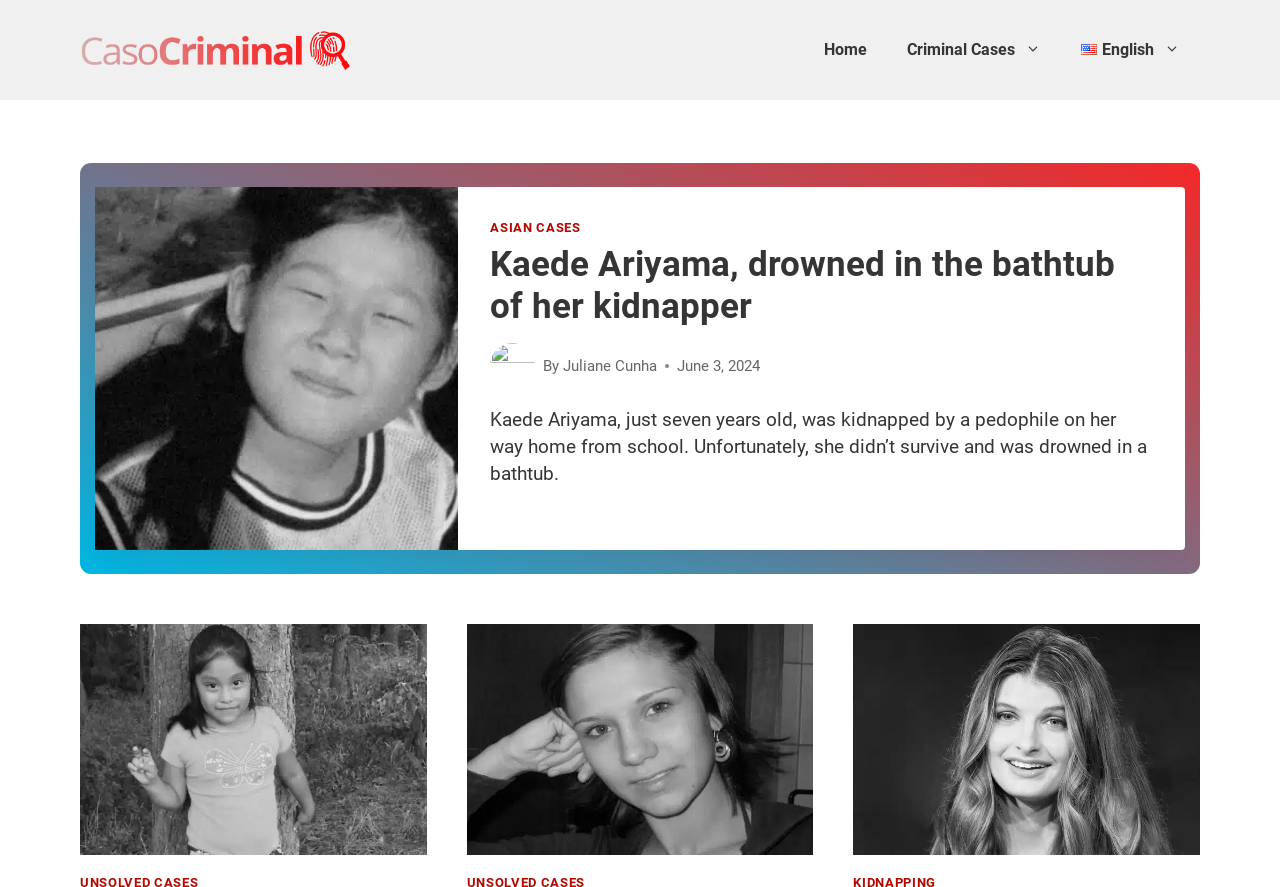What is the name of the website?
Based on the screenshot, provide your answer in one word or phrase.

Caso Criminal